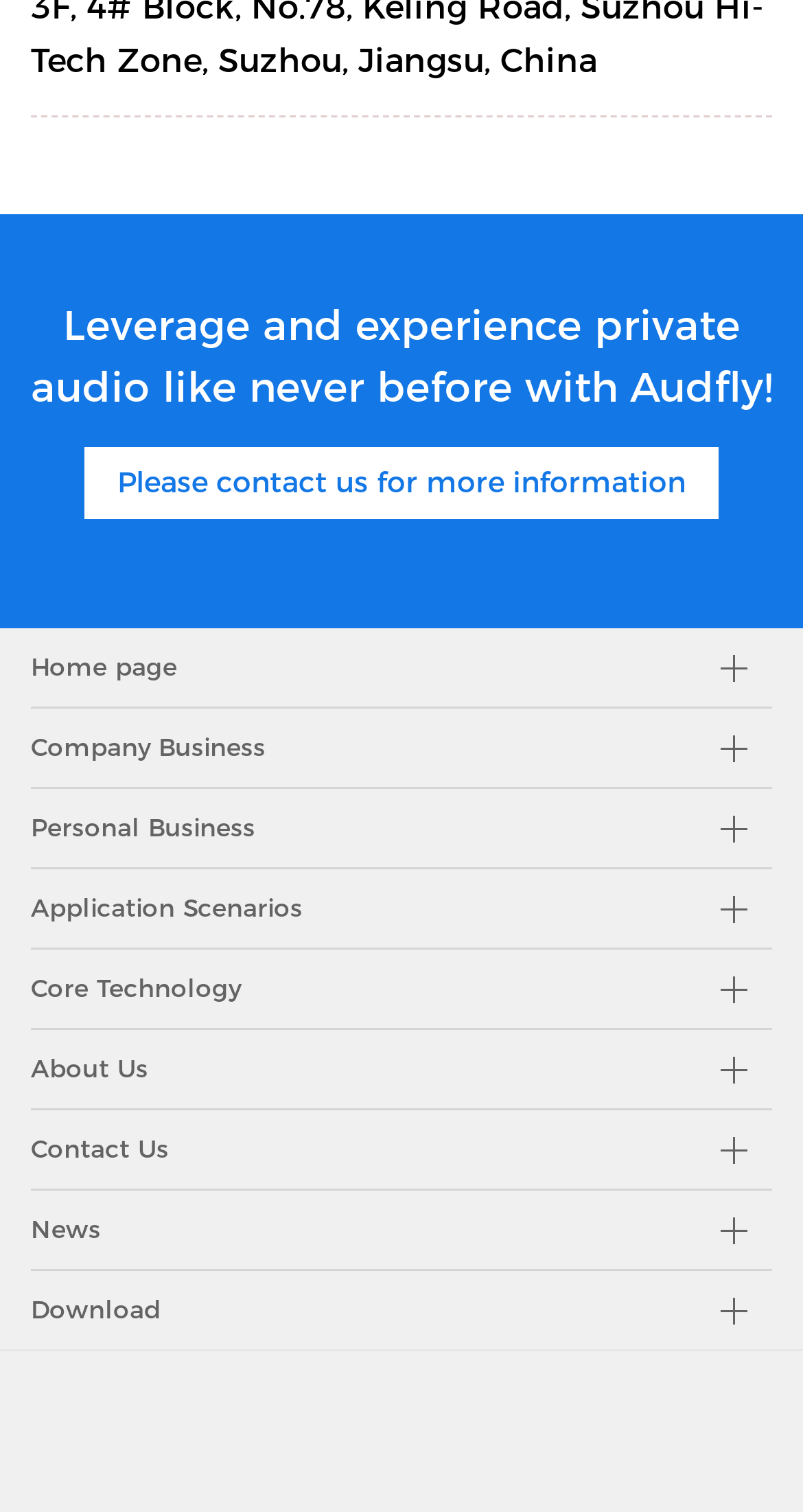Locate the bounding box coordinates of the area you need to click to fulfill this instruction: 'Download the app'. The coordinates must be in the form of four float numbers ranging from 0 to 1: [left, top, right, bottom].

[0.038, 0.84, 0.962, 0.892]